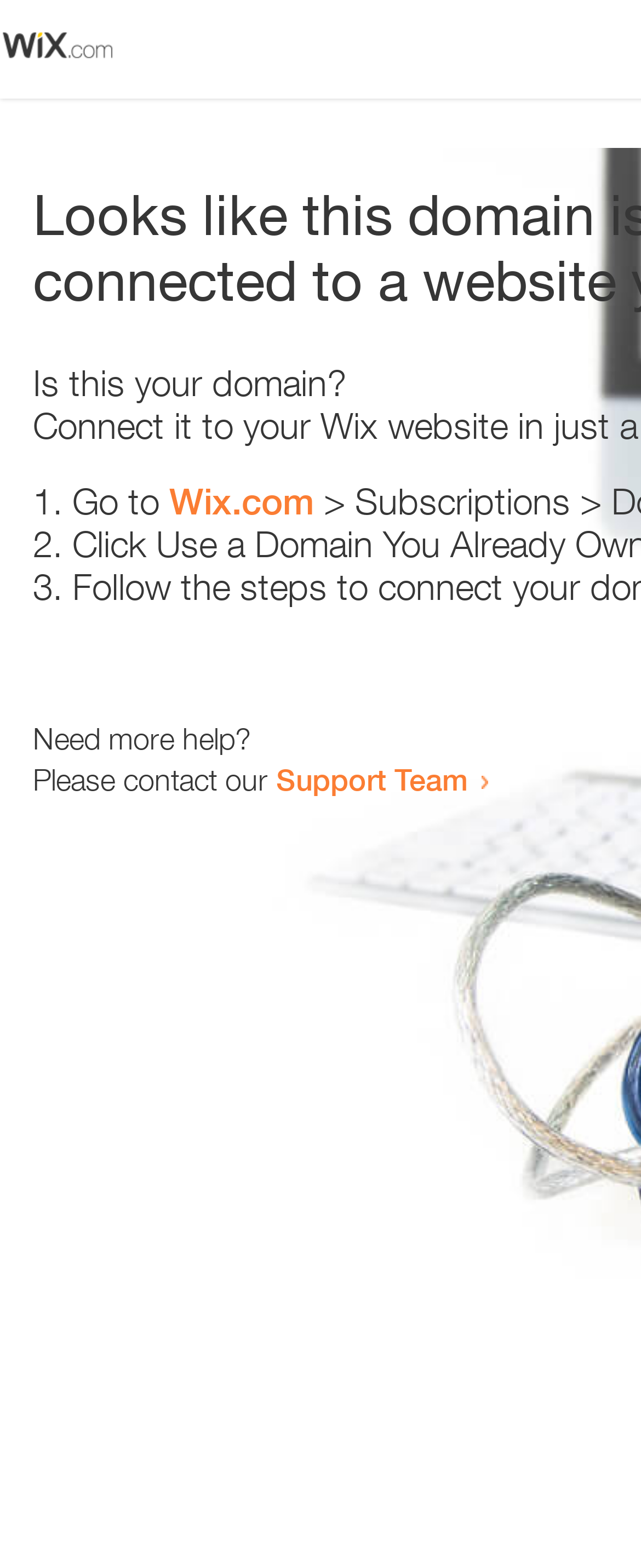What is the main issue on this webpage?
Can you give a detailed and elaborate answer to the question?

The webpage's meta description is 'Error', and the content of the webpage suggests that there is an issue with the domain, prompting the user to take action.